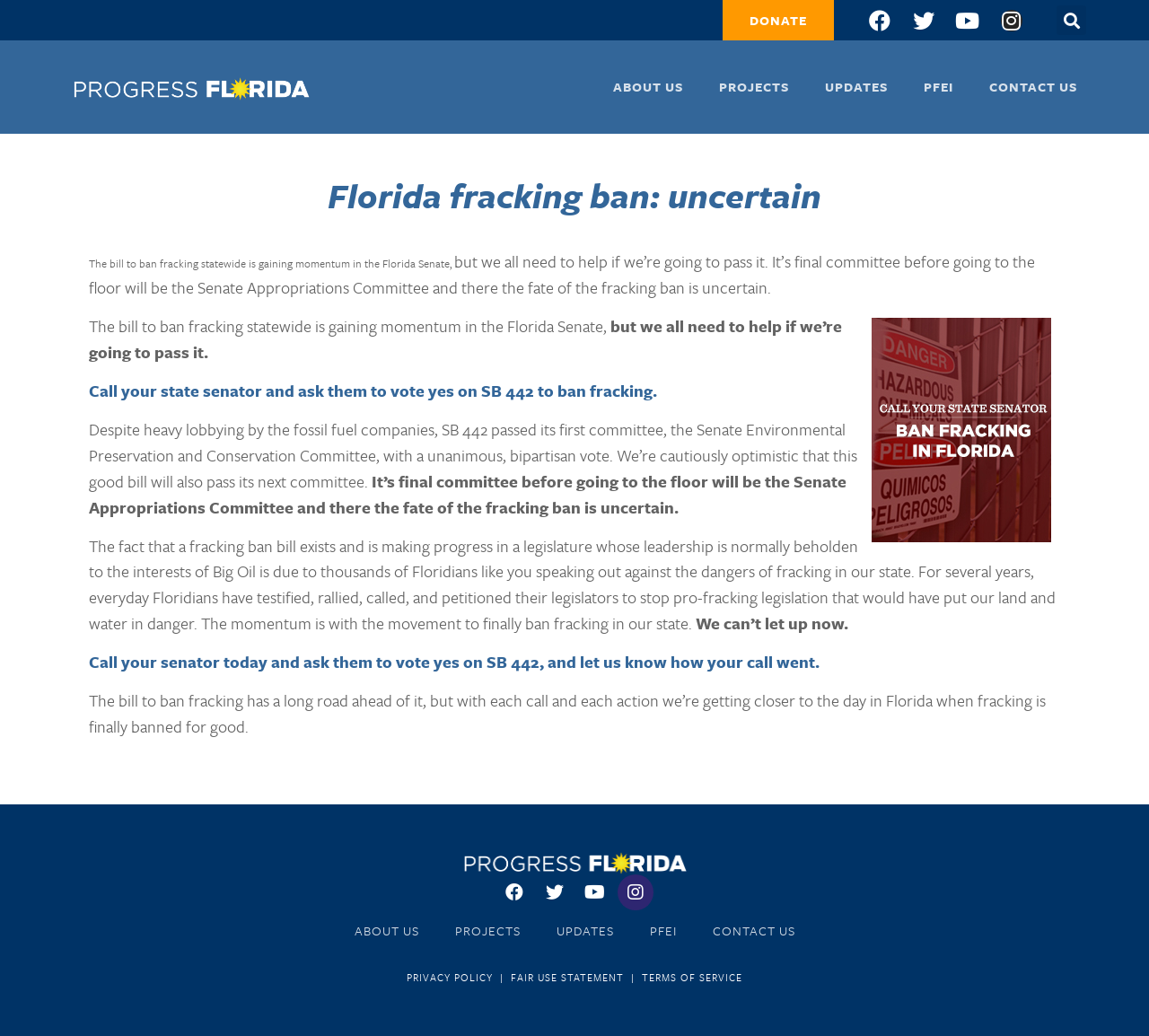What is the purpose of the Progress Florida organization?
Based on the content of the image, thoroughly explain and answer the question.

Based on the webpage content, Progress Florida is an organization that is working towards banning fracking in Florida, and is encouraging readers to take action to support this cause.